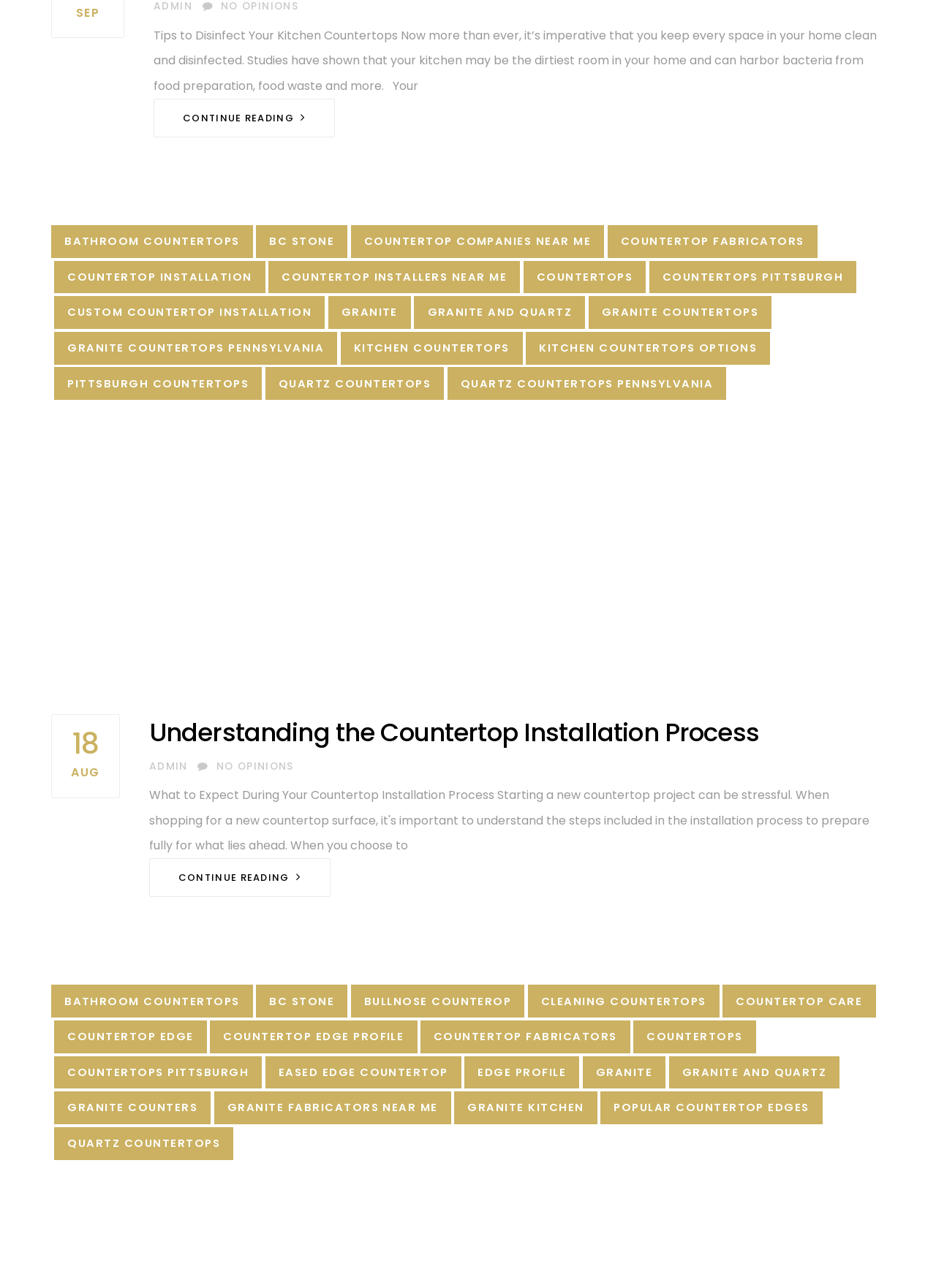What is the topic of the article?
Please provide a detailed answer to the question.

Based on the content of the article, it appears to be discussing the process of installing countertops, including tips and considerations for homeowners.